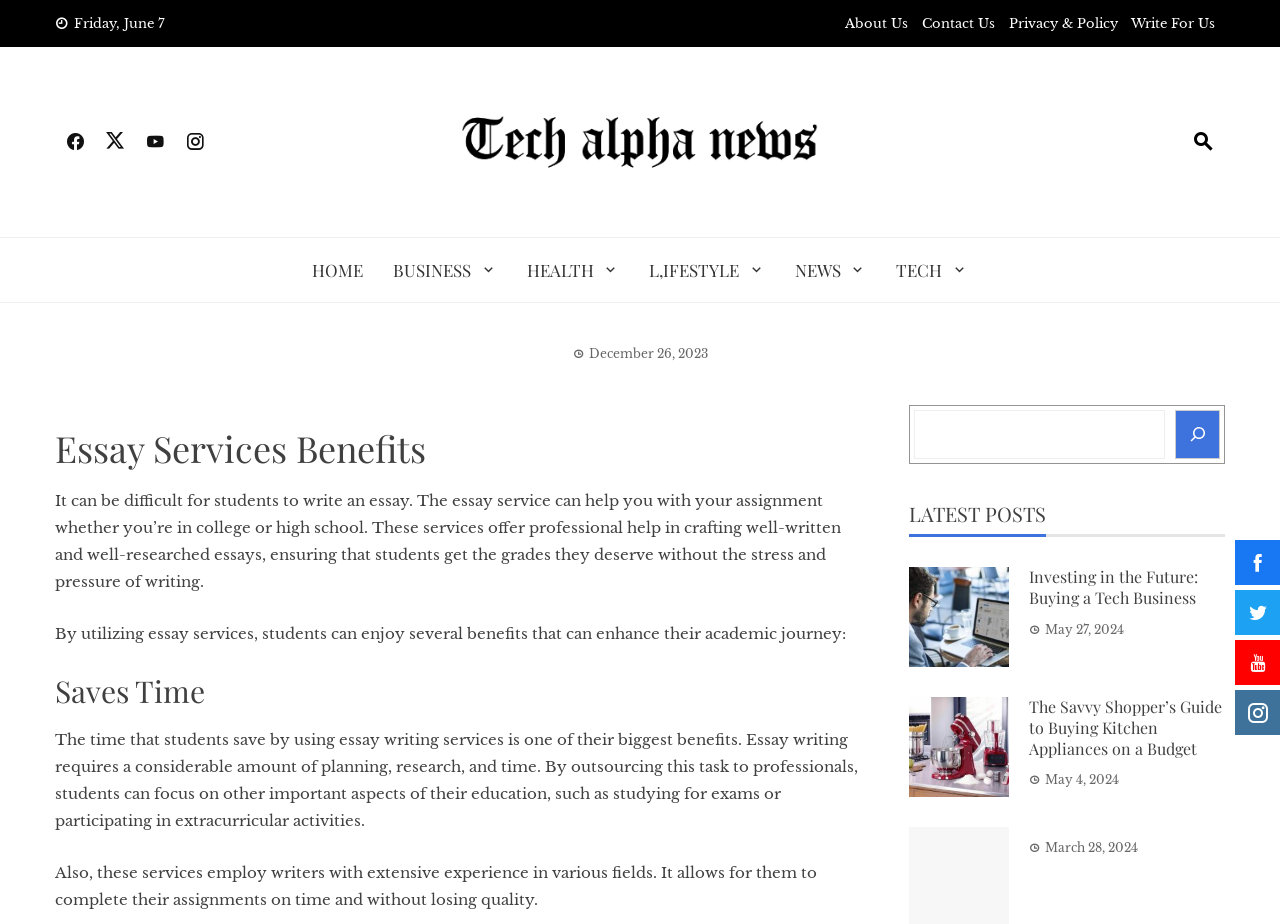Detail the features and information presented on the webpage.

The webpage is titled "Essay Services Benefits" and appears to be a blog or article page. At the top, there is a navigation menu with links to "About Us", "Contact Us", "Privacy & Policy", and "Write For Us". Below this, there are several social media icons and a link to the "HOME" page.

The main content of the page is divided into two sections. On the left, there is a heading "Essay Services Benefits" followed by a paragraph of text explaining the benefits of using essay services for students. This is further broken down into subheadings, including "Saves Time", which discusses how essay services can help students manage their time more effectively.

On the right, there is a section titled "LATEST POSTS" which displays a list of recent articles. Each article is represented by a link with a heading and an image. The articles are listed in reverse chronological order, with the most recent article at the top. The dates of the articles are also displayed.

At the bottom right of the page, there are several icons for social media platforms.